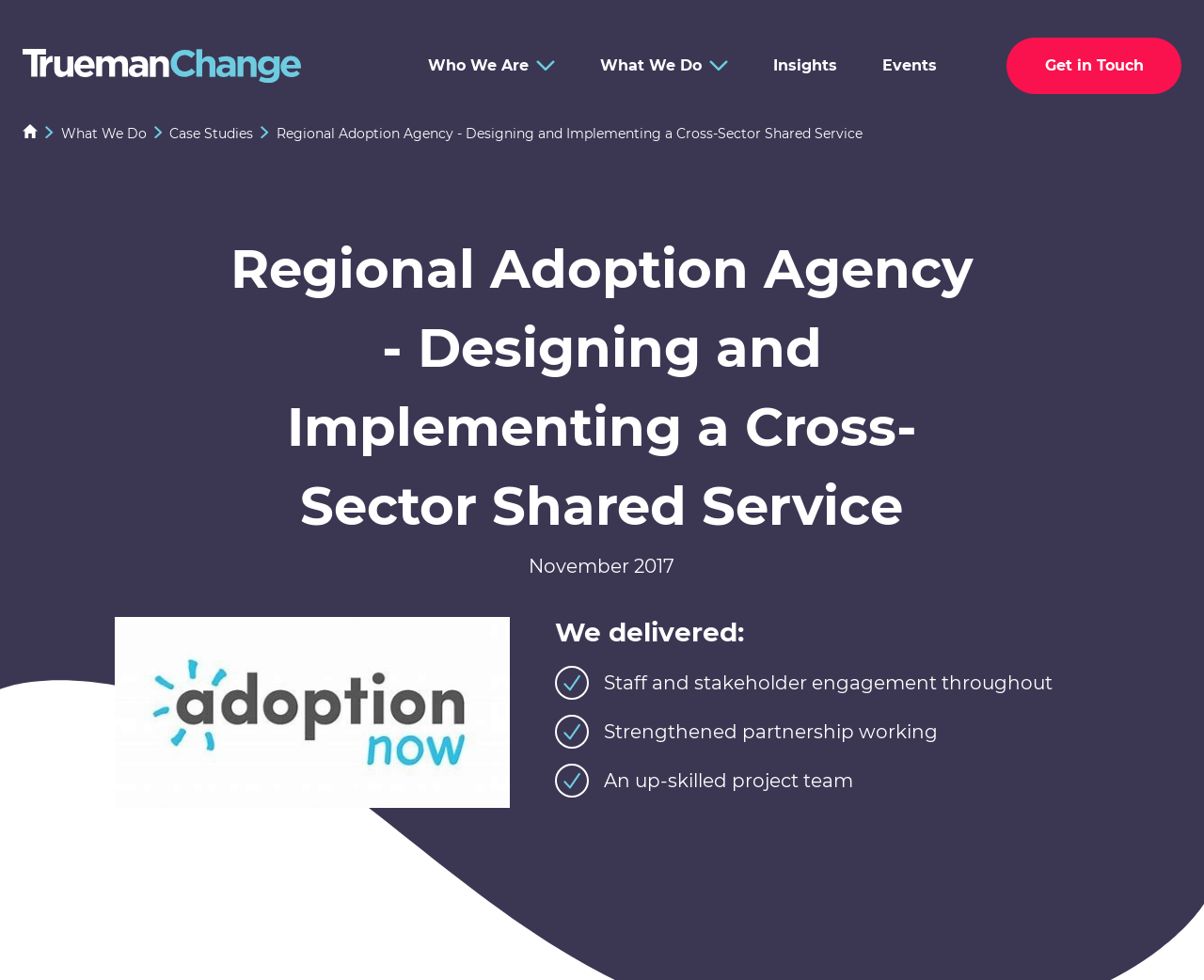Identify the bounding box for the UI element that is described as follows: "Insights".

[0.642, 0.056, 0.695, 0.079]